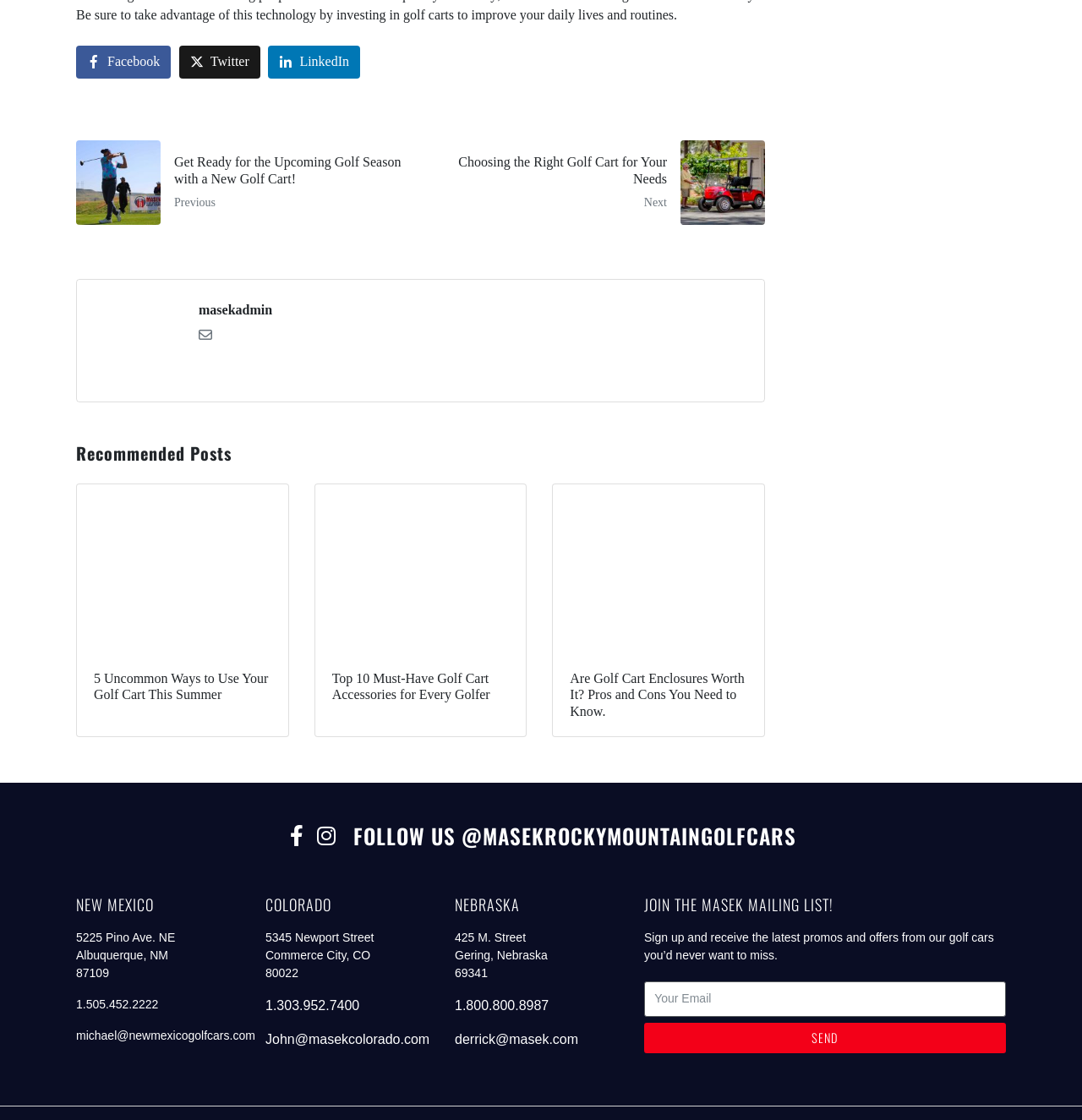Find the bounding box coordinates for the area that must be clicked to perform this action: "Read about the company".

None